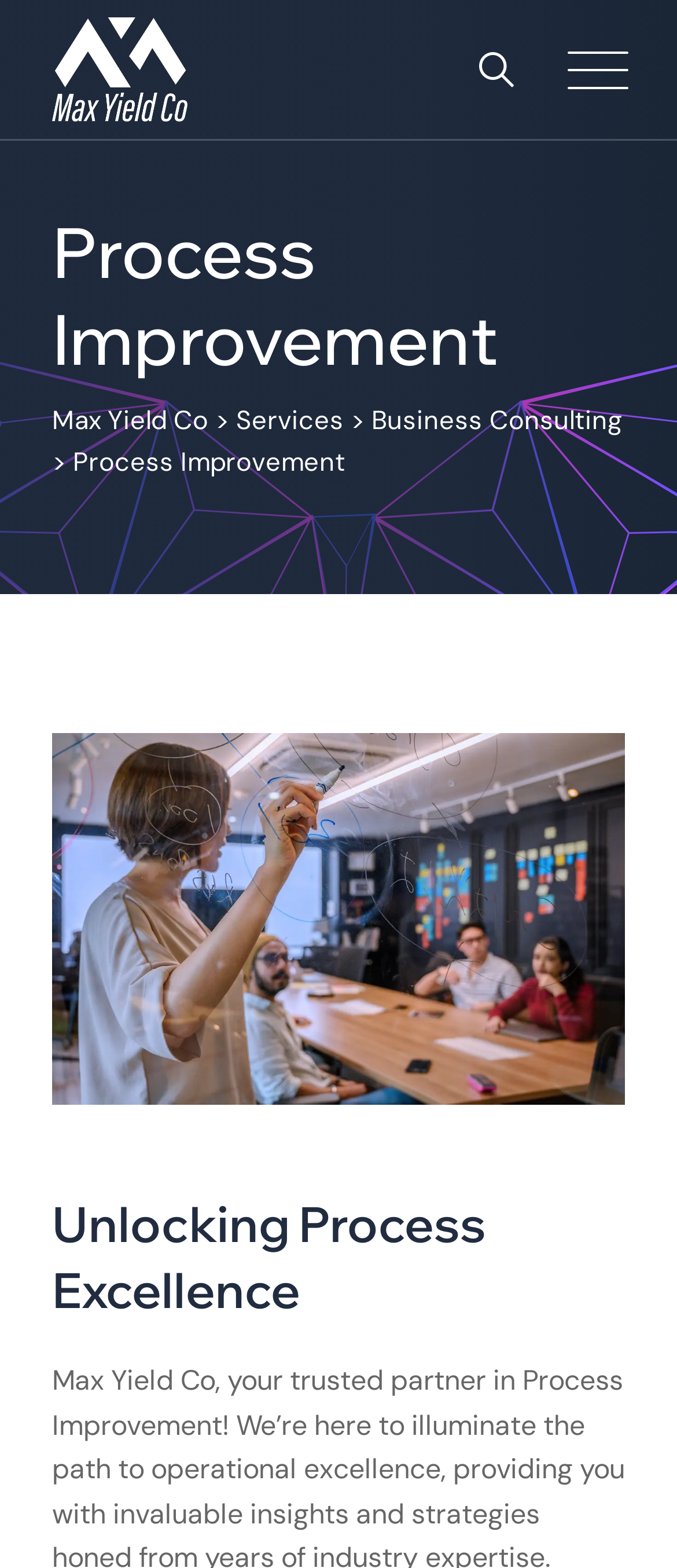Find the coordinates for the bounding box of the element with this description: "Business Consulting".

[0.549, 0.257, 0.918, 0.279]